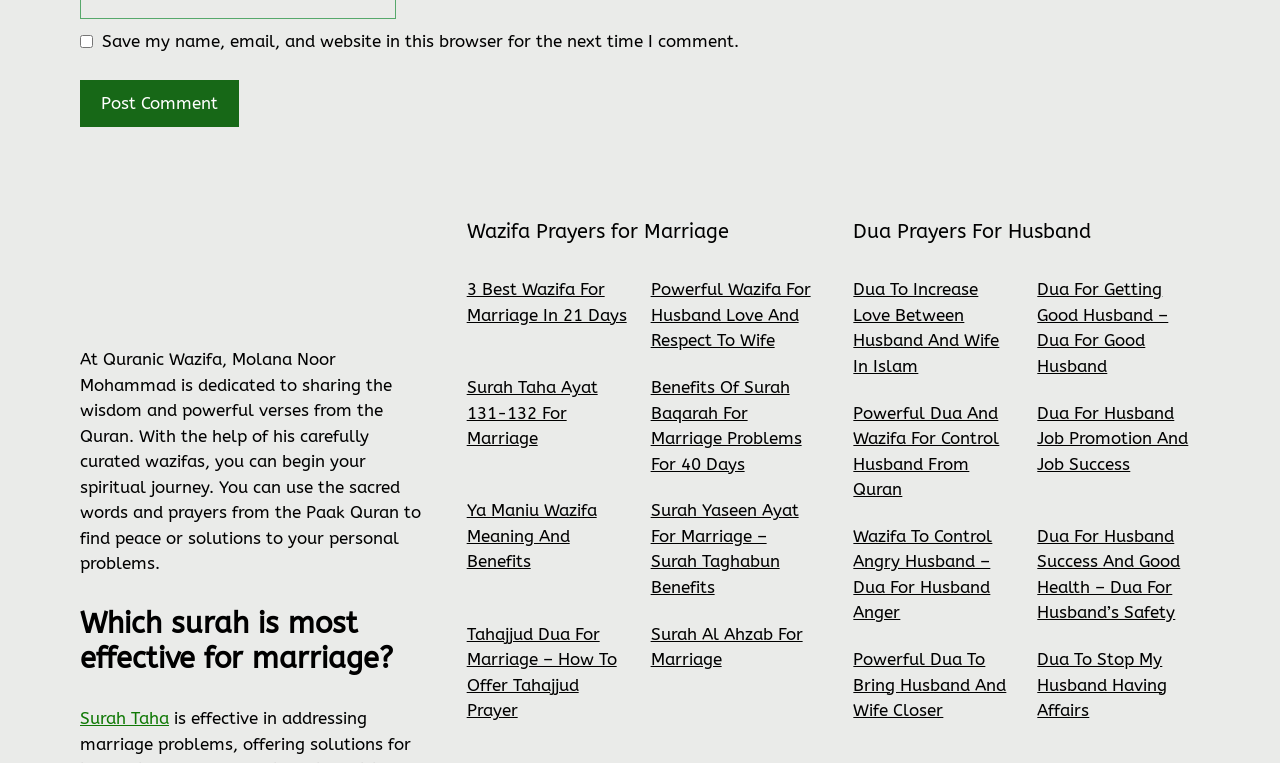Examine the screenshot and answer the question in as much detail as possible: How many links are under 'Wazifa Prayers for Marriage'?

Under the heading 'Wazifa Prayers for Marriage', there are five links: '3 Best Wazifa For Marriage In 21 Days', 'Powerful Wazifa For Husband Love And Respect To Wife', 'Surah Taha Ayat 131-132 For Marriage', 'Benefits Of Surah Baqarah For Marriage Problems For 40 Days', and 'Ya Maniu Wazifa Meaning And Benefits'.